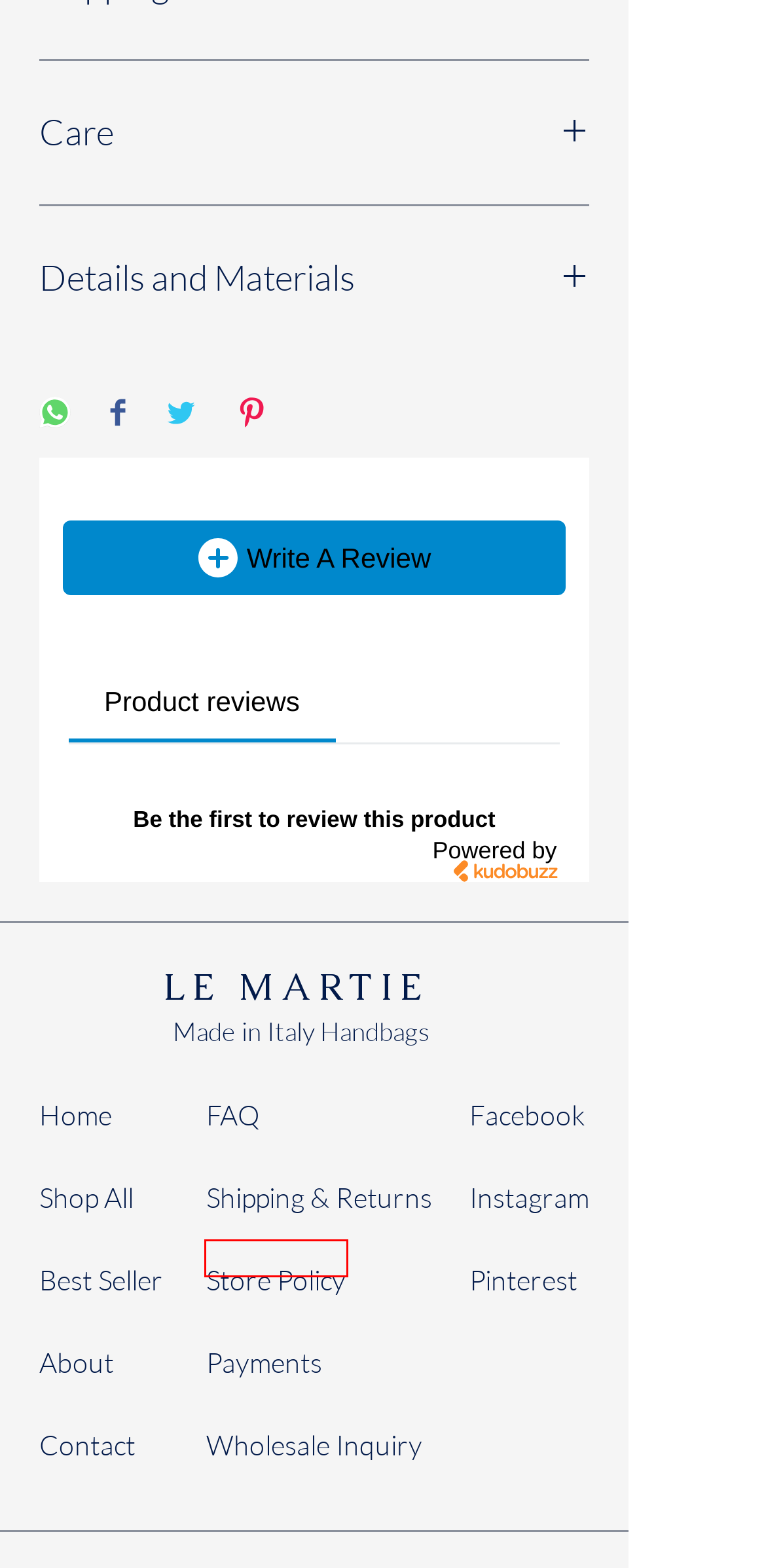Given a webpage screenshot with a red bounding box around a UI element, choose the webpage description that best matches the new webpage after clicking the element within the bounding box. Here are the candidates:
A. About | Le Martie By F•martie
B. Privacy Policy of www.lemartie.com
C. Shipping & Returns | shoe-brand
D. Contact | Le Martie By F•martie
E. Store Policy | shoe-brand
F. Made in Italy Leather Handbags | Le Martie by F•martie
G. FAQ | Le Martie
H. Etsy Shop | F•Martie by Le Martie

E